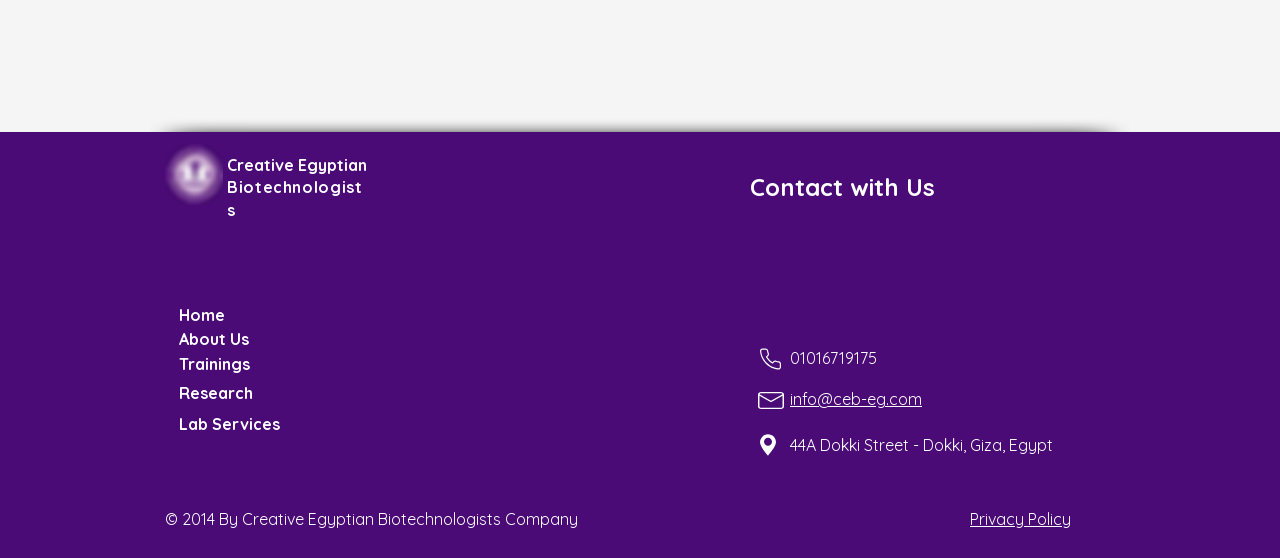Give the bounding box coordinates for the element described by: "alt="image_print" title="Print Content"".

None